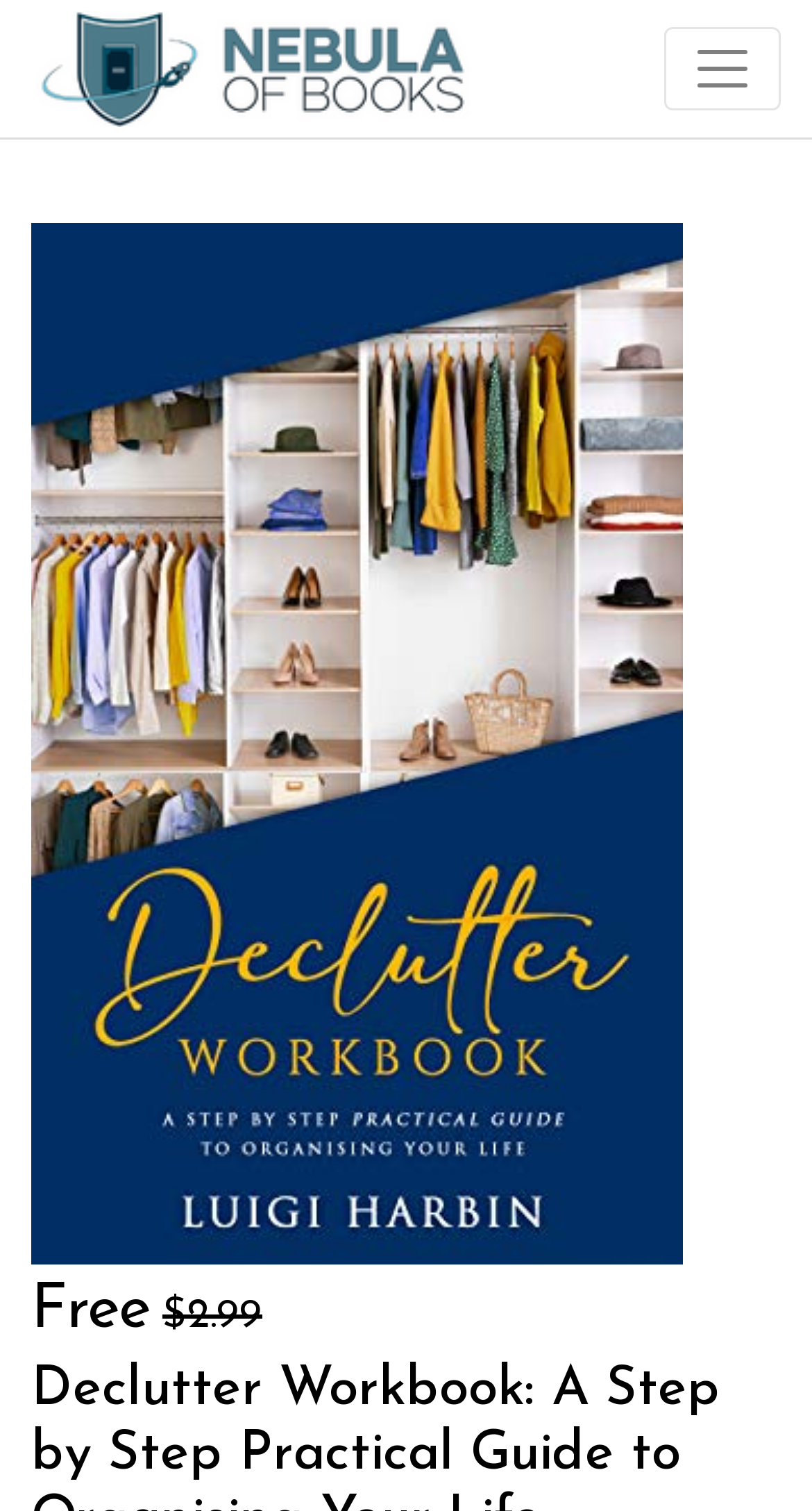Is the button positioned at the top of the page?
Please provide a comprehensive answer based on the details in the screenshot.

By examining the bounding box coordinates, I found that the button element has a y1 value of 0.018, which indicates that it is positioned near the top of the page.